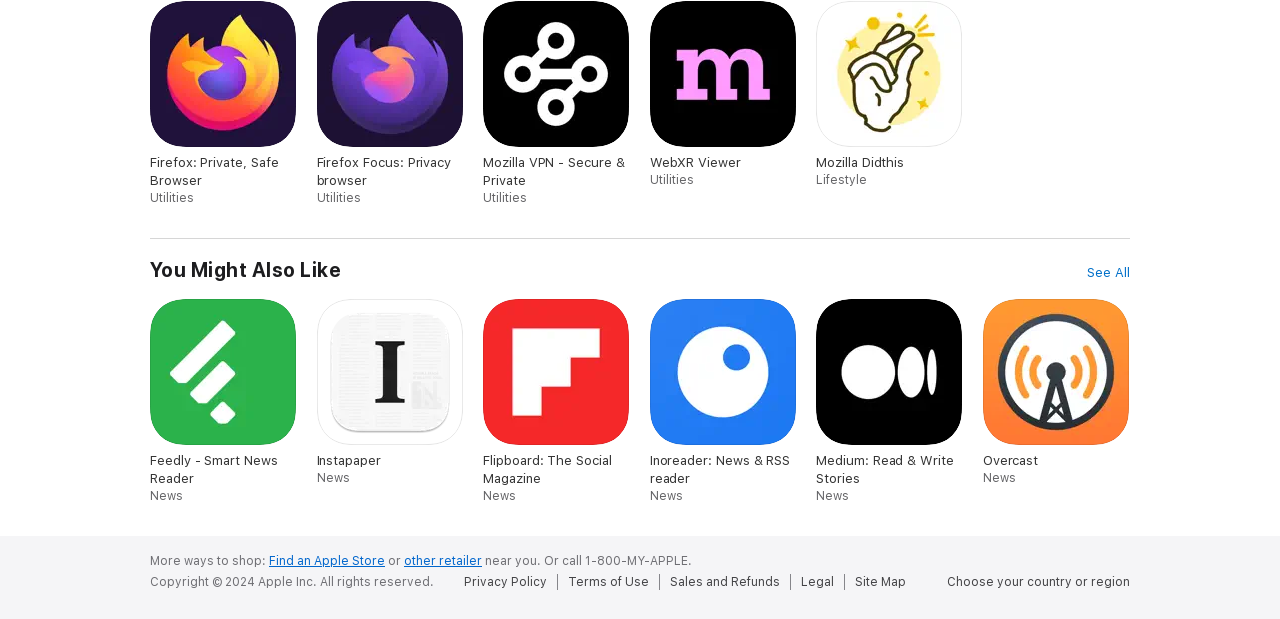Please mark the clickable region by giving the bounding box coordinates needed to complete this instruction: "Read more about Feedly - Smart News Reader".

[0.117, 0.482, 0.232, 0.813]